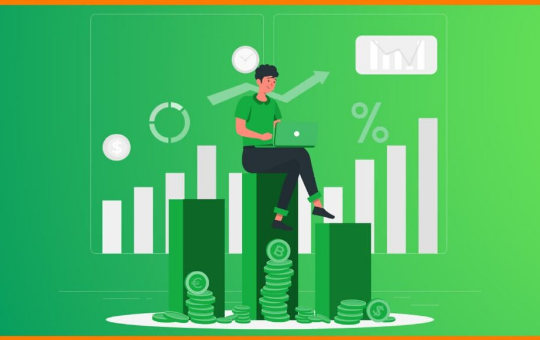What is the individual engaged with?
Answer the question with as much detail as possible.

The individual is engaged with a laptop, which represents the digital avenues available for income generation, highlighting the importance of technology in online earning potential.